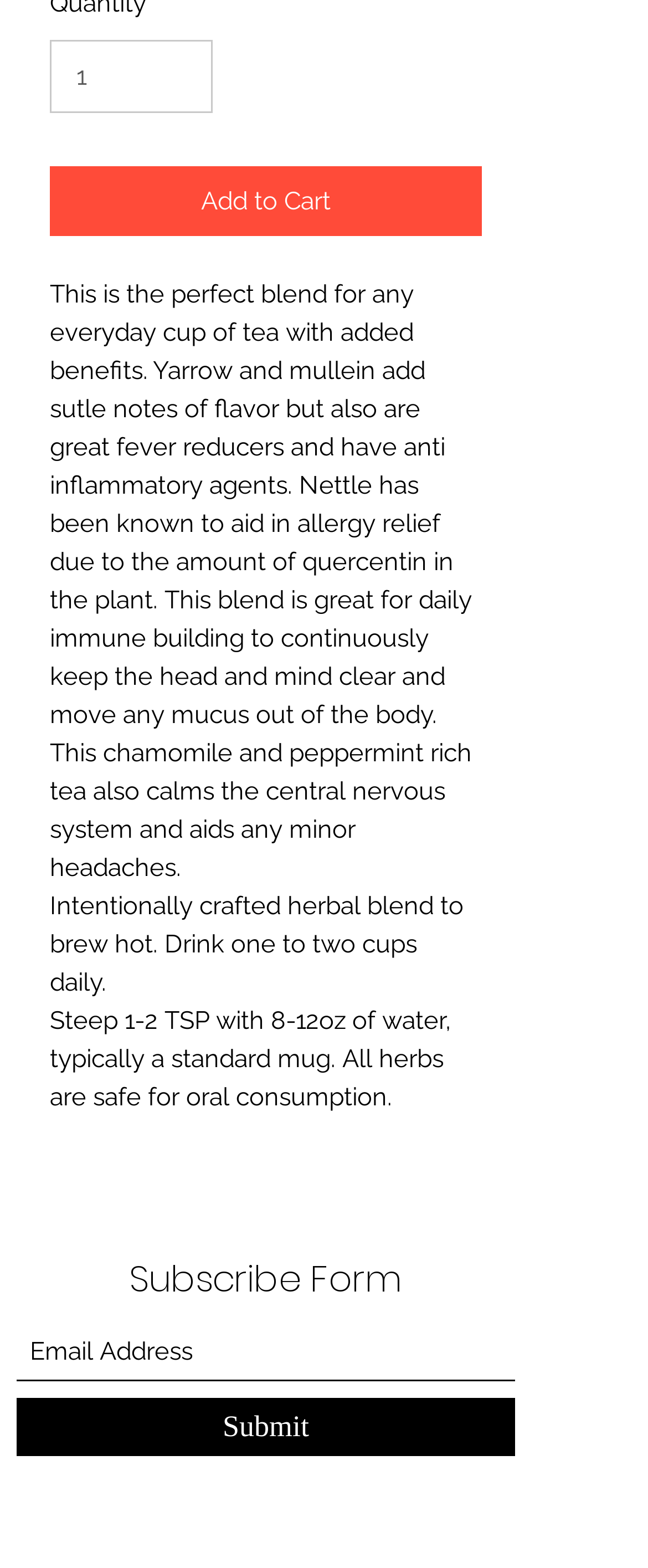What is the recommended daily intake of the herbal blend?
Please give a detailed and elaborate answer to the question based on the image.

The StaticText element provides instructions for consuming the herbal blend, recommending one to two cups daily for immune building and other benefits.